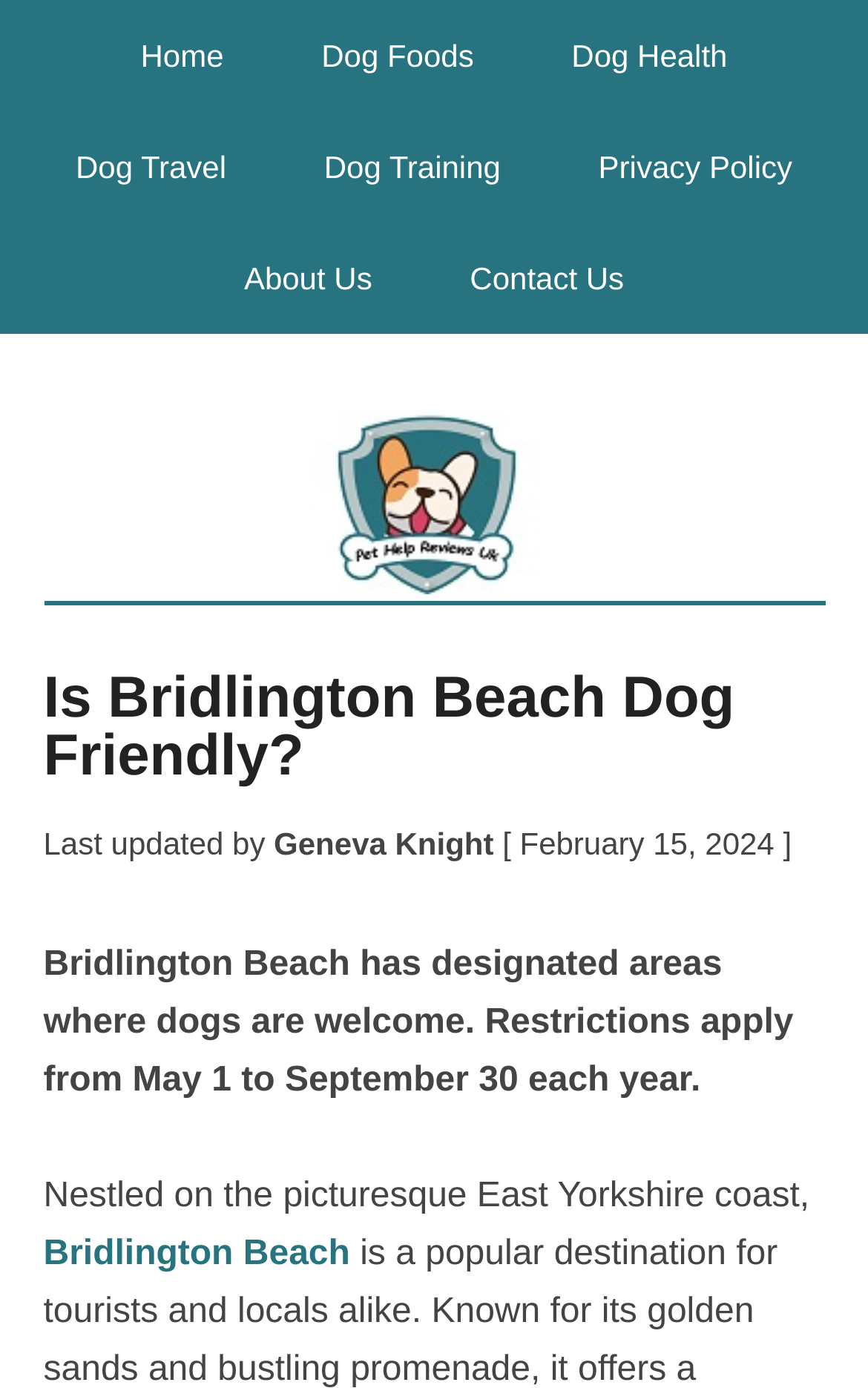Please find the bounding box for the UI element described by: "Home".

[0.111, 0.0, 0.309, 0.08]